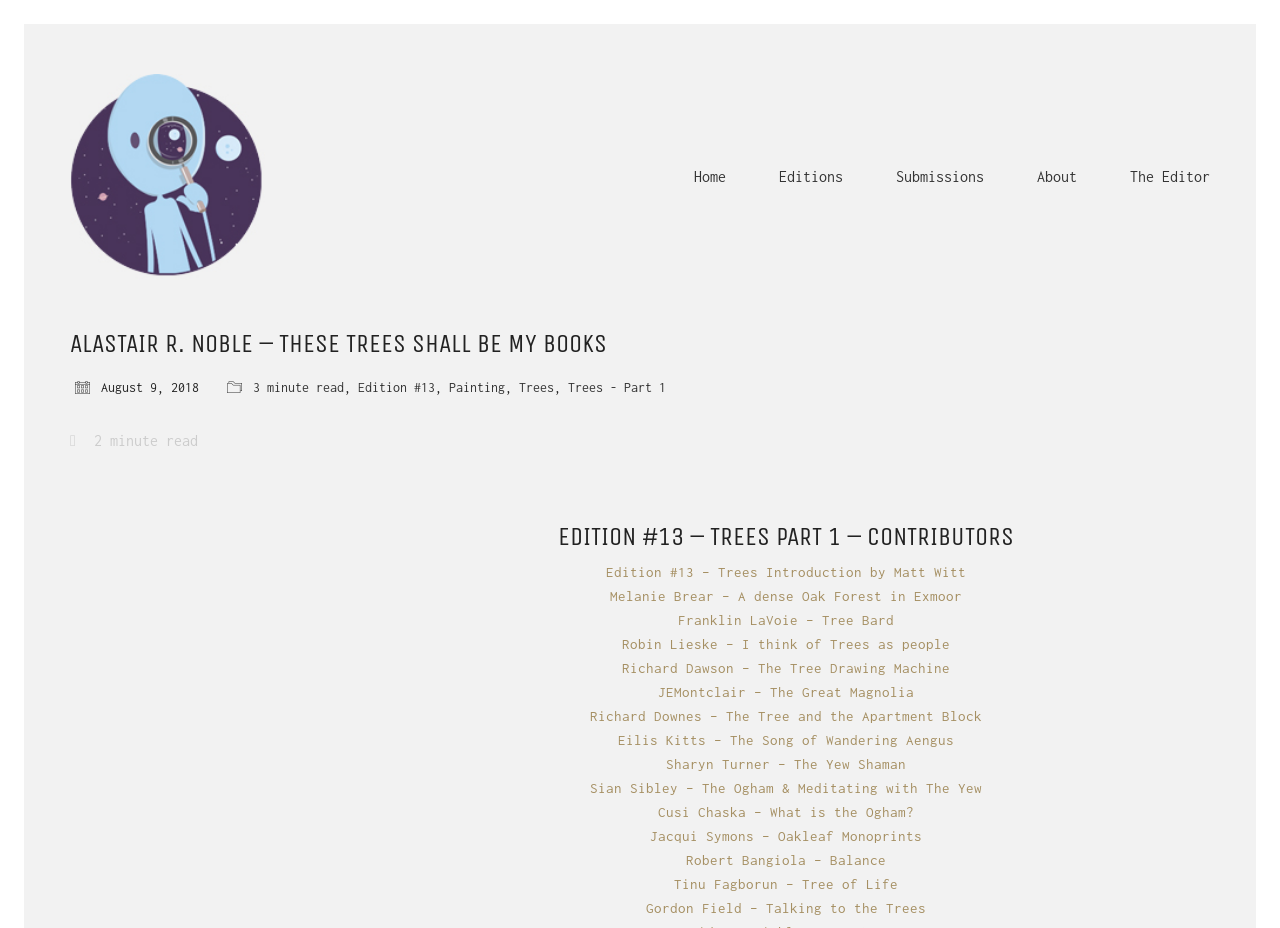Determine the bounding box coordinates for the UI element matching this description: "Jacqui Symons – Oakleaf Monoprints".

[0.508, 0.892, 0.721, 0.909]